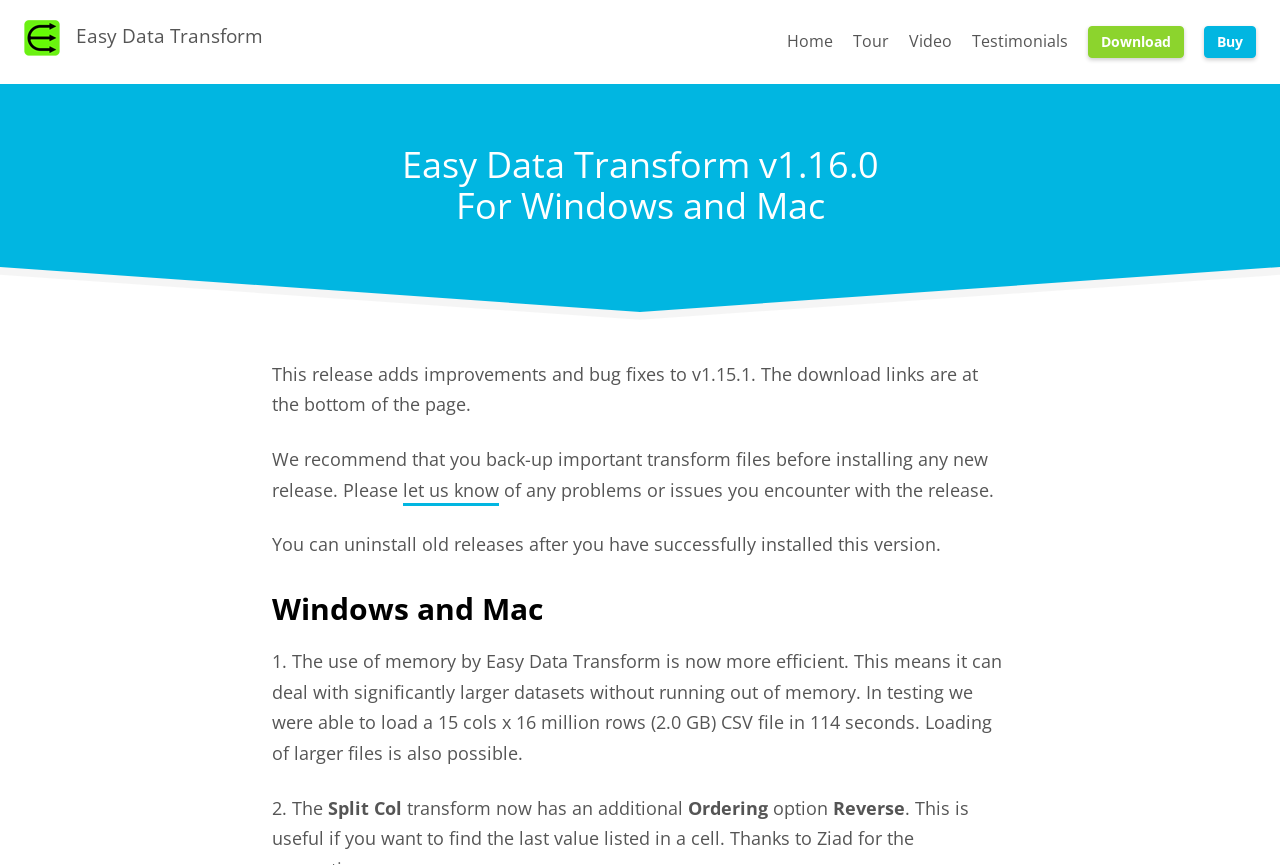Can you give a comprehensive explanation to the question given the content of the image?
How long did it take to load a 15 cols x 16 million rows CSV file?

According to the StaticText 'In testing we were able to load a 15 cols x 16 million rows (2.0 GB) CSV file in 114 seconds.', it took 114 seconds to load a 15 cols x 16 million rows CSV file.